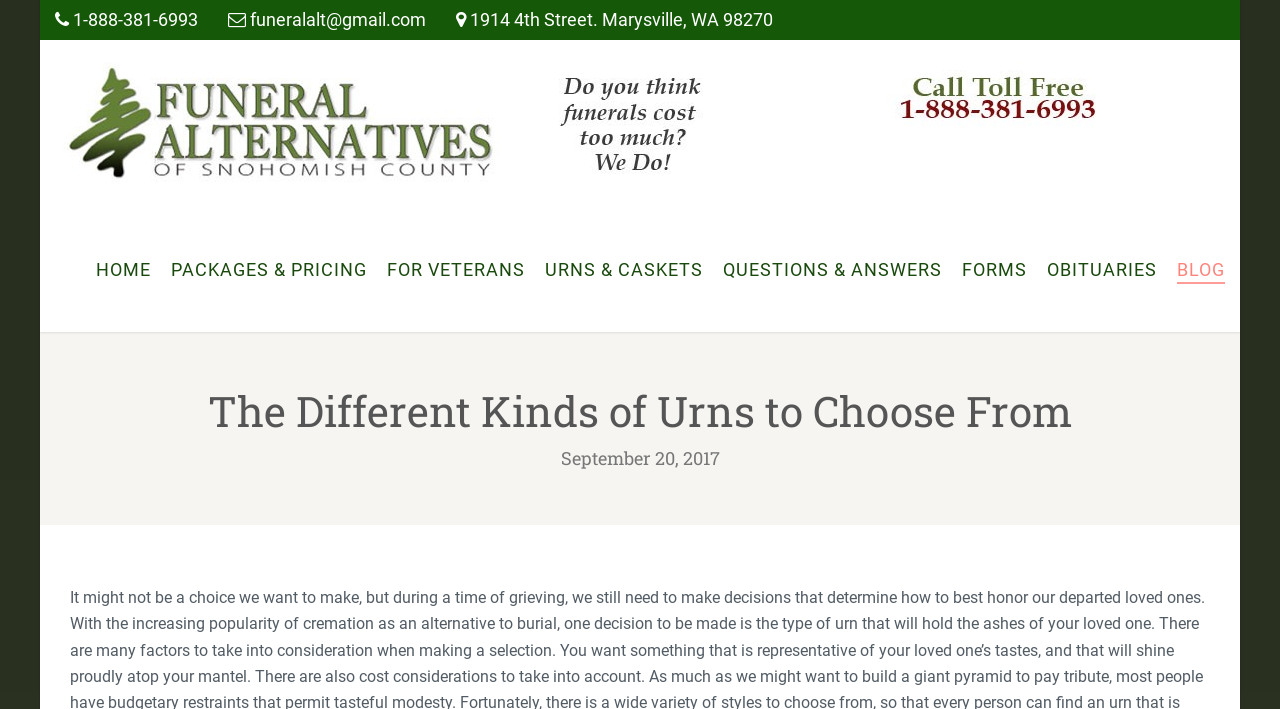Locate the bounding box coordinates of the area to click to fulfill this instruction: "read BLOG". The bounding box should be presented as four float numbers between 0 and 1, in the order [left, top, right, bottom].

[0.92, 0.293, 0.957, 0.468]